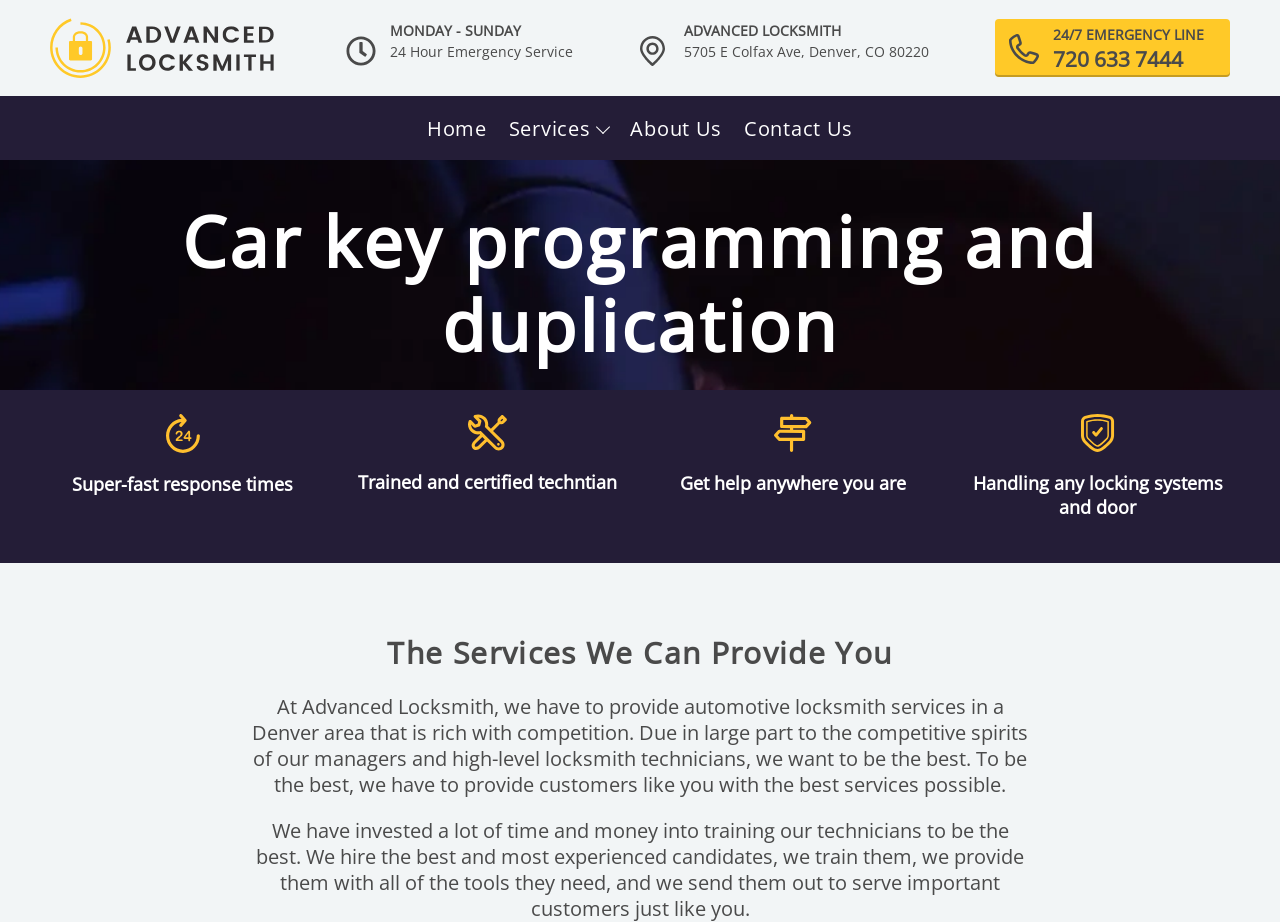Please find the bounding box coordinates of the clickable region needed to complete the following instruction: "Check out the 'Olympics' news". The bounding box coordinates must consist of four float numbers between 0 and 1, i.e., [left, top, right, bottom].

None